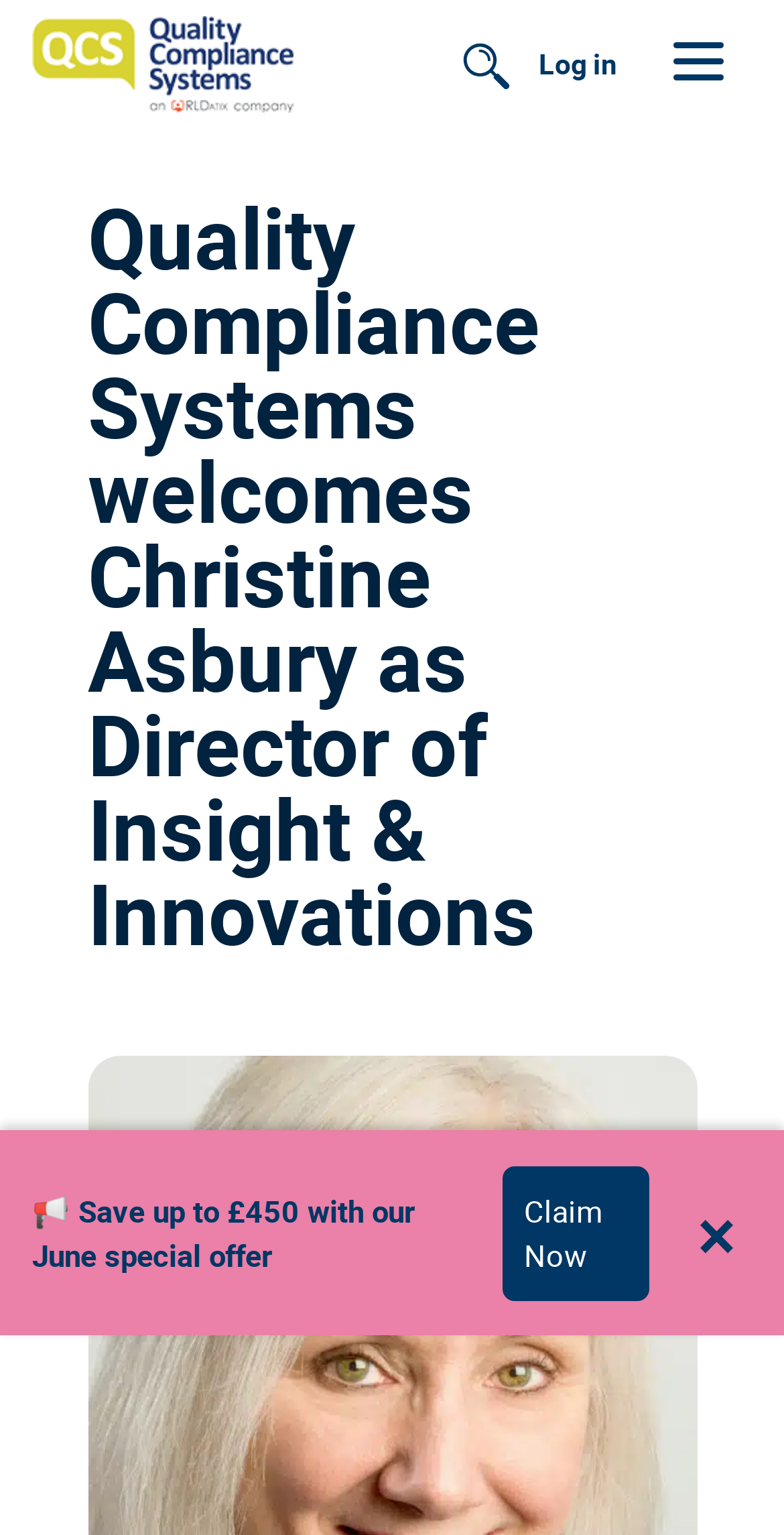Give a one-word or short phrase answer to the question: 
What is the logo on the top left corner?

QCS Logo